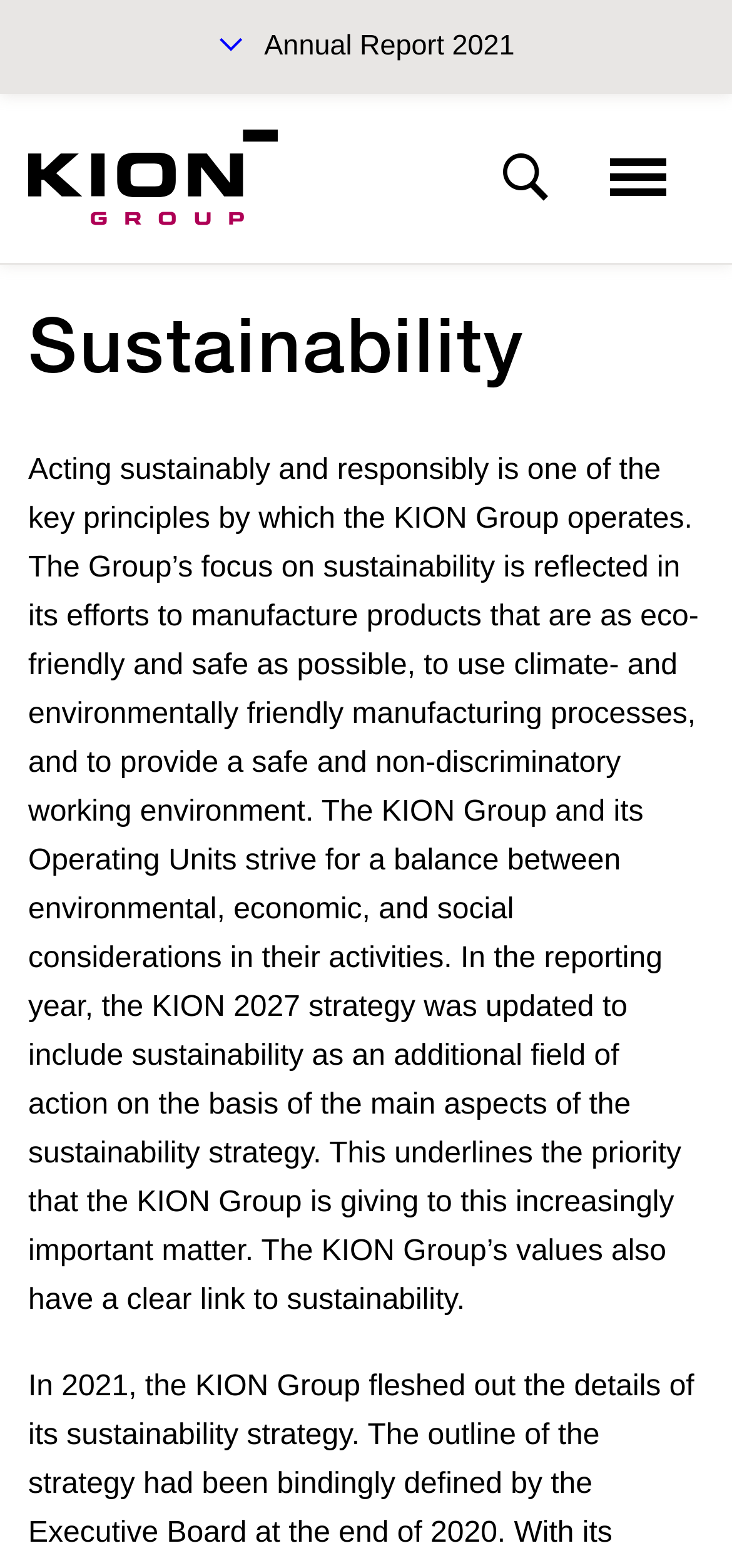Construct a thorough caption encompassing all aspects of the webpage.

The webpage is the Annual Report 2021 of KION GROUP AG, a comprehensive report that provides an overview of the company's key figures, segment information, and management report, as well as financial statements.

At the top of the page, there is a button labeled "Annual Report 2021" and a link to the Sustainability Report 2021 in PDF format. Below these elements, there are three links to Quarterly Statement Q3 2021, Annual Reports 2021, and the company's website, KION GROUP AG, which is accompanied by the company's logo.

On the right side of the page, there are two buttons, one for searching and another with a back arrow icon. Below these buttons, there is a section with multiple links to different parts of the report, including the Management Report, Fundamentals of the KION Group, Report on the economic position, and others.

In the middle of the page, there is a search bar with a text box and a search button. Above the search bar, there is a heading labeled "Sustainability" and a paragraph of text that describes the company's focus on sustainability, including its efforts to manufacture eco-friendly products, use environmentally friendly manufacturing processes, and provide a safe working environment.

At the bottom of the page, there are two links to switch the language of the report to either German (DE) or English (EN).